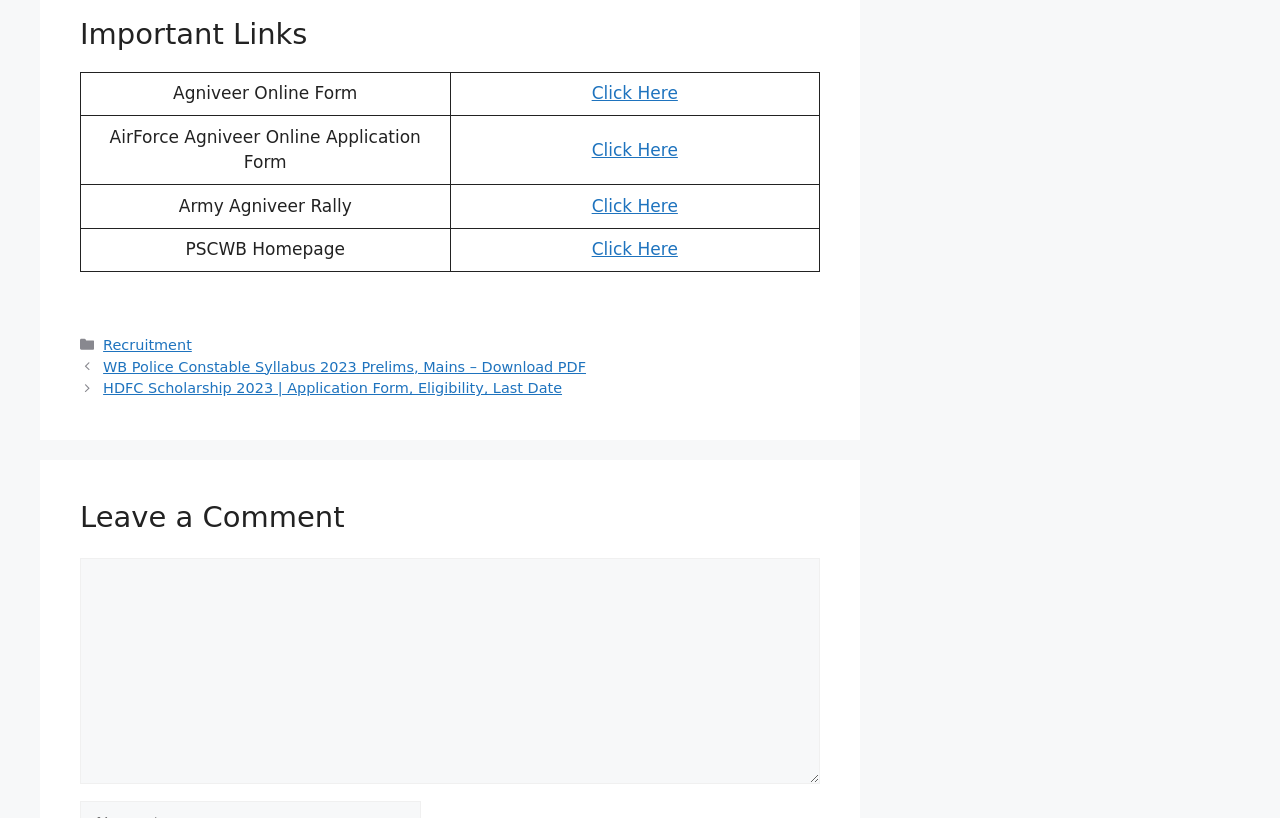Identify the bounding box coordinates for the element you need to click to achieve the following task: "Leave a comment". The coordinates must be four float values ranging from 0 to 1, formatted as [left, top, right, bottom].

[0.062, 0.682, 0.641, 0.958]